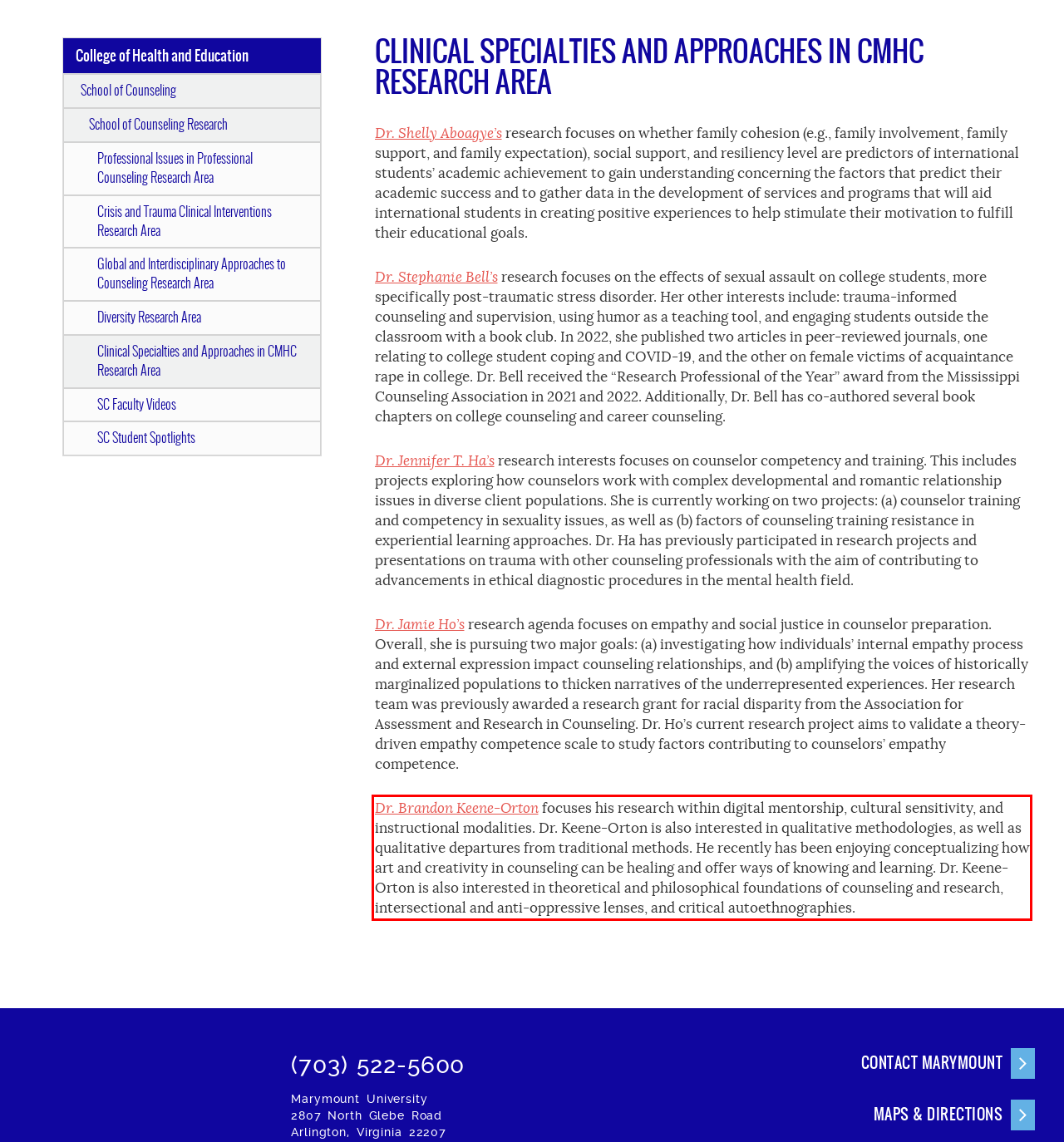From the screenshot of the webpage, locate the red bounding box and extract the text contained within that area.

Dr. Brandon Keene-Orton focuses his research within digital mentorship, cultural sensitivity, and instructional modalities. Dr. Keene-Orton is also interested in qualitative methodologies, as well as qualitative departures from traditional methods. He recently has been enjoying conceptualizing how art and creativity in counseling can be healing and offer ways of knowing and learning. Dr. Keene-Orton is also interested in theoretical and philosophical foundations of counseling and research, intersectional and anti-oppressive lenses, and critical autoethnographies.